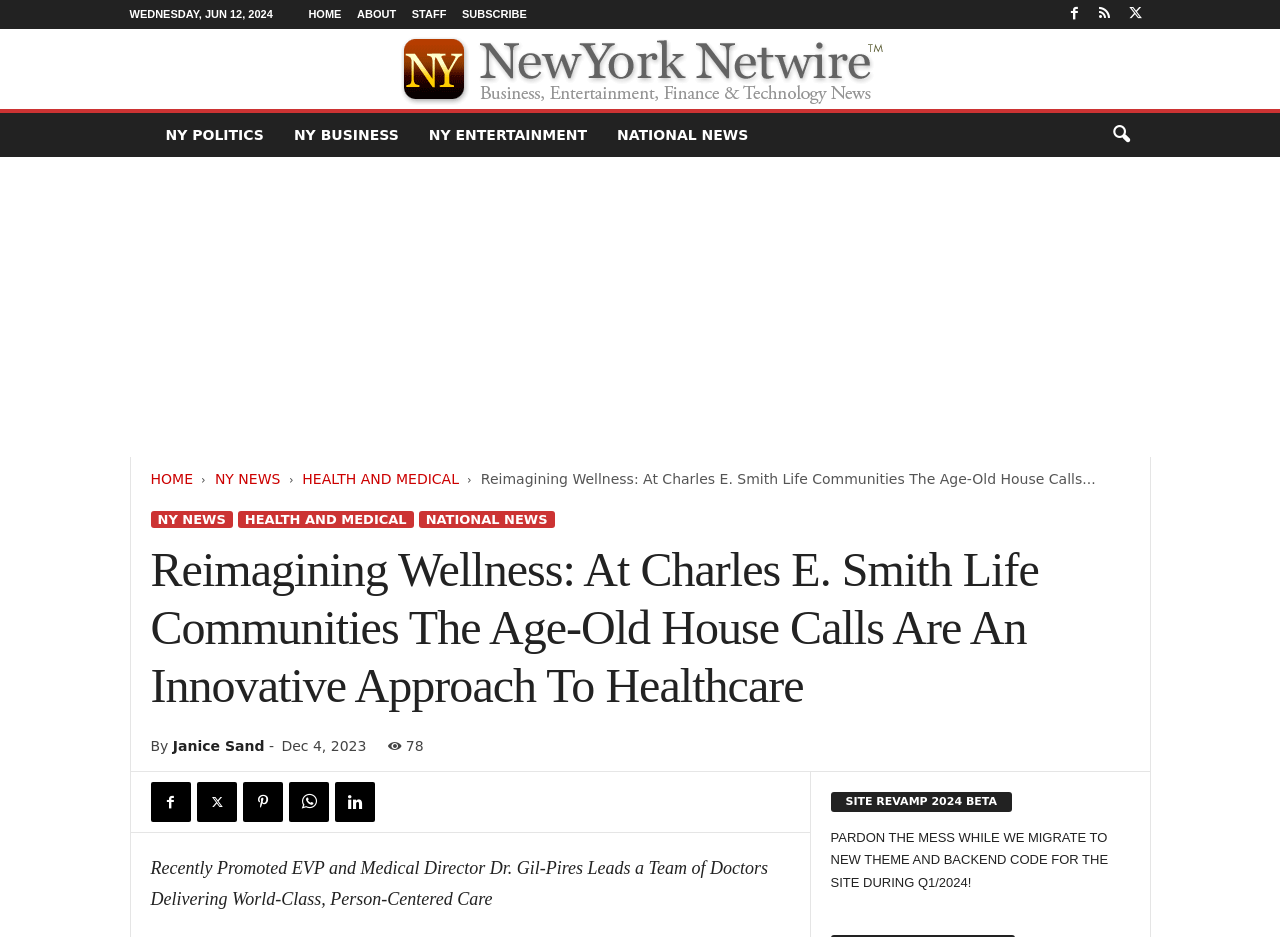Find the coordinates for the bounding box of the element with this description: "National News".

[0.327, 0.545, 0.433, 0.564]